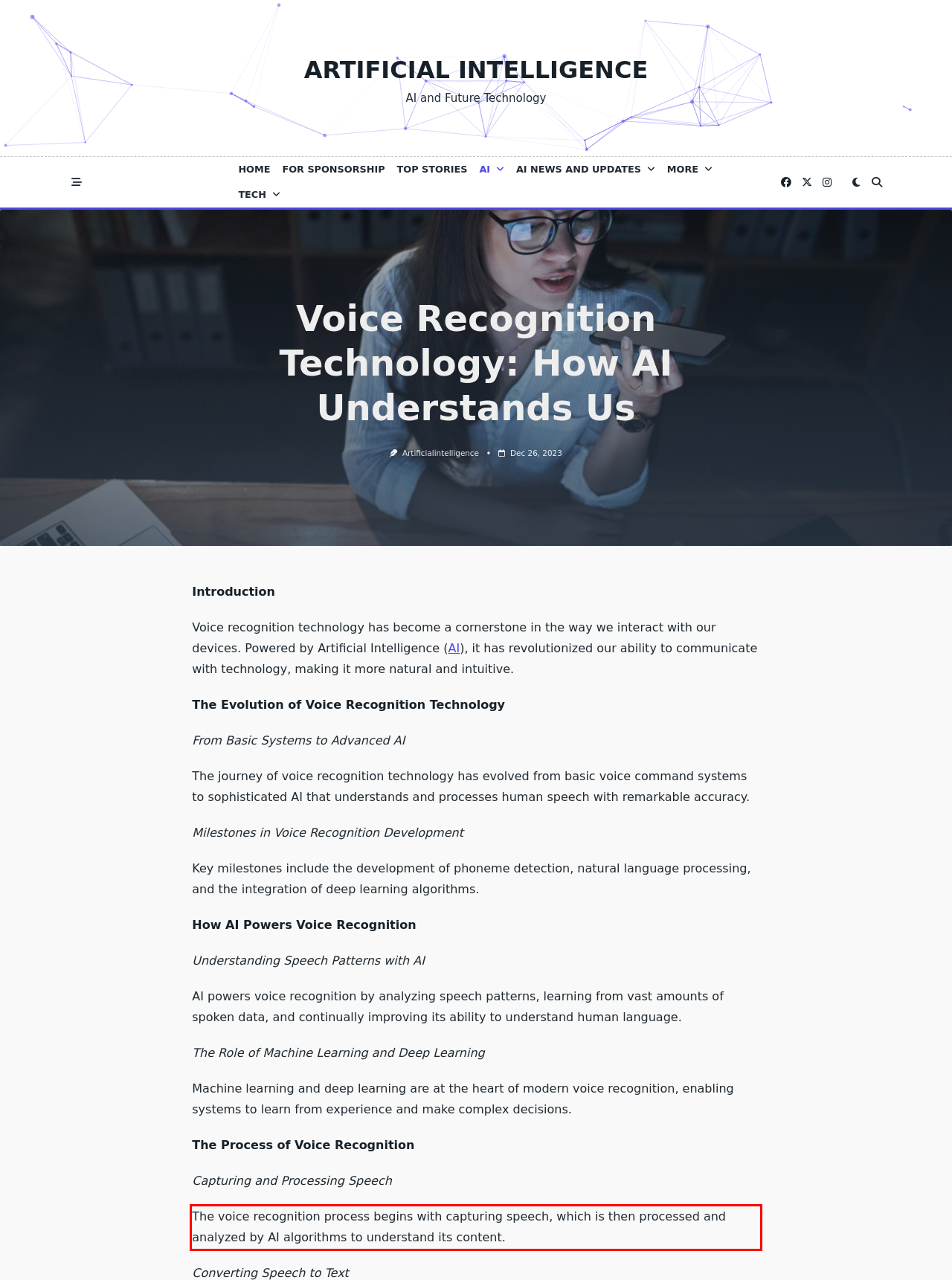Given a screenshot of a webpage containing a red bounding box, perform OCR on the text within this red bounding box and provide the text content.

The voice recognition process begins with capturing speech, which is then processed and analyzed by AI algorithms to understand its content.